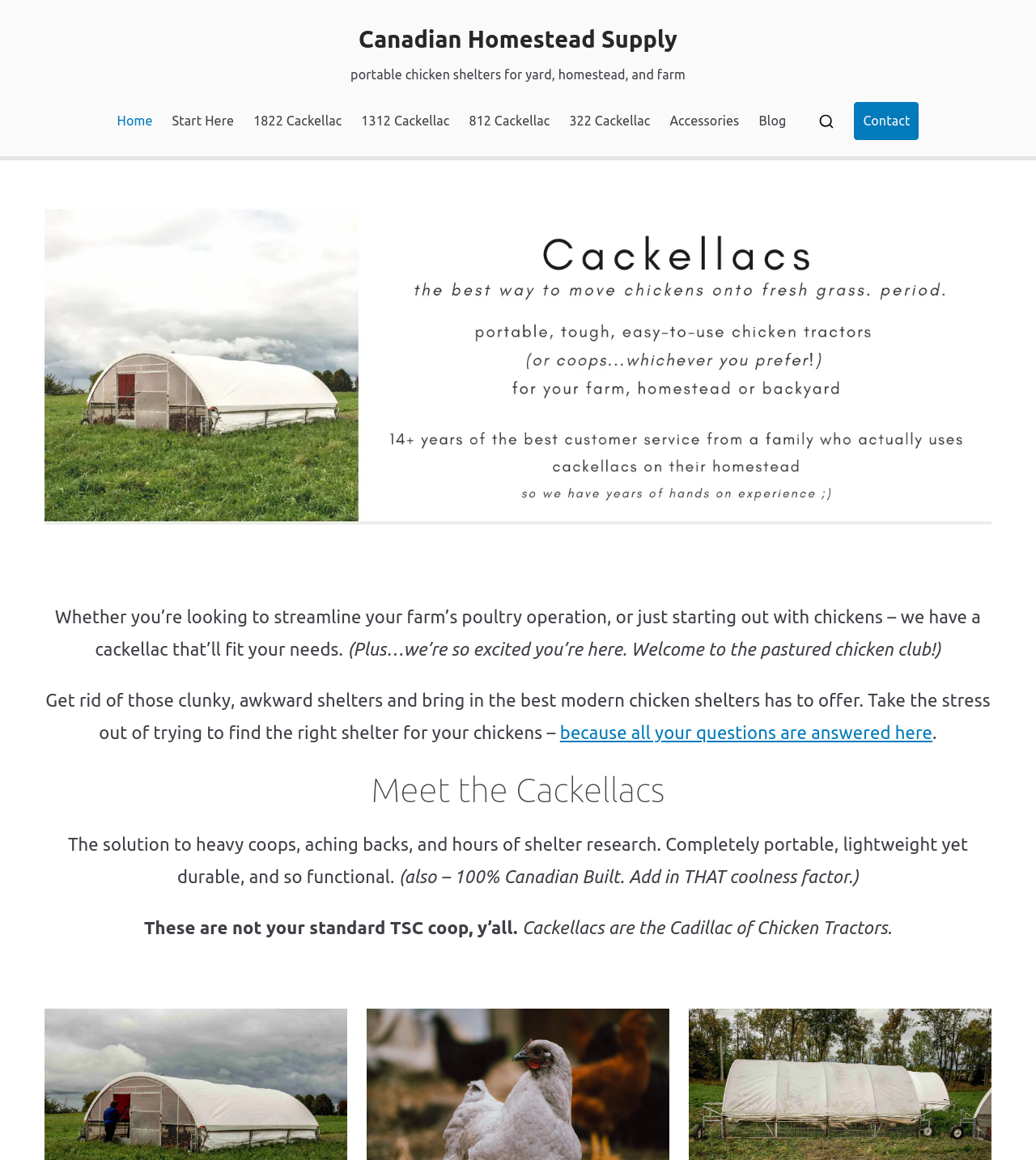What is the name of the company?
Using the image, respond with a single word or phrase.

Canadian Homestead Supply